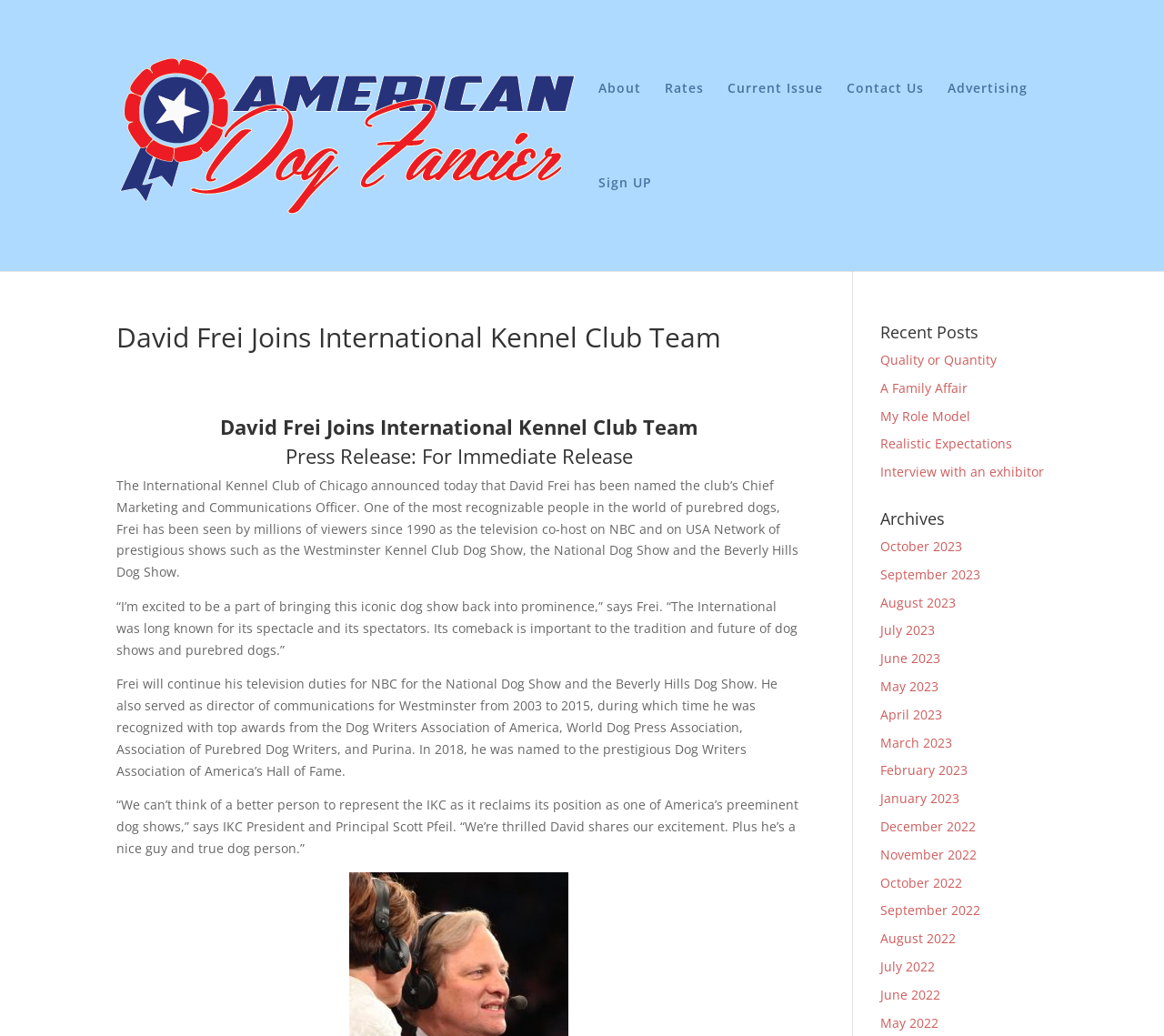Please identify the bounding box coordinates of the element I need to click to follow this instruction: "Read the press release".

[0.1, 0.46, 0.686, 0.56]